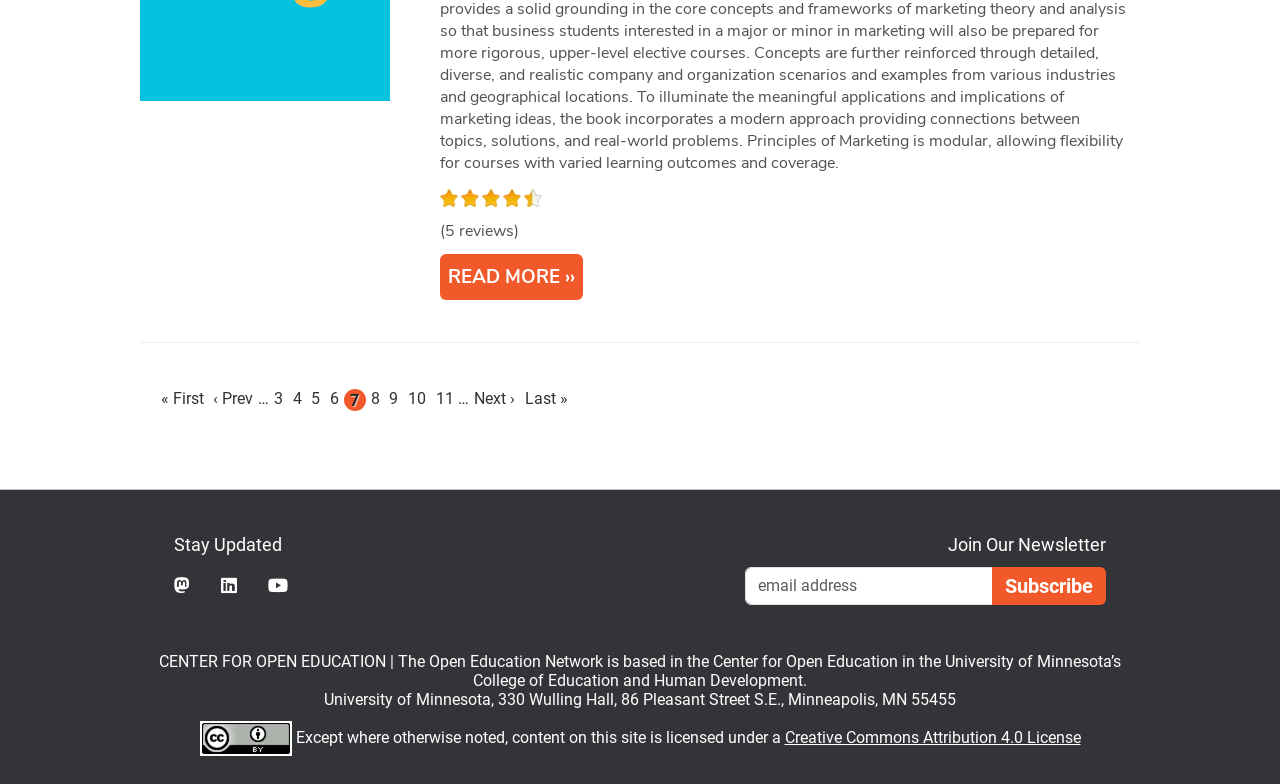Answer the question using only one word or a concise phrase: What is the purpose of the pager navigation?

To navigate through pages